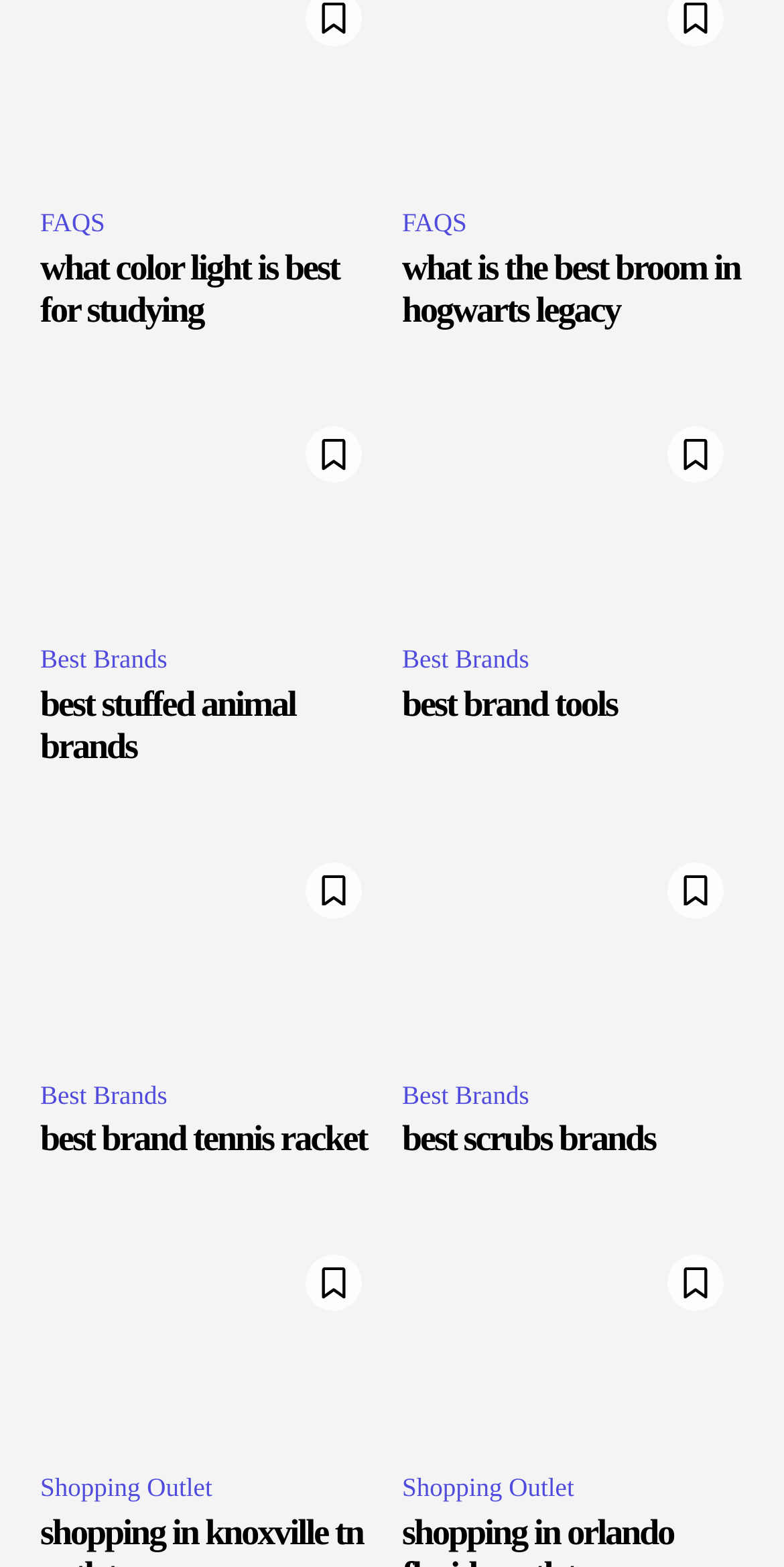Determine the bounding box coordinates of the UI element that matches the following description: "FAQS". The coordinates should be four float numbers between 0 and 1 in the format [left, top, right, bottom].

[0.051, 0.129, 0.149, 0.158]